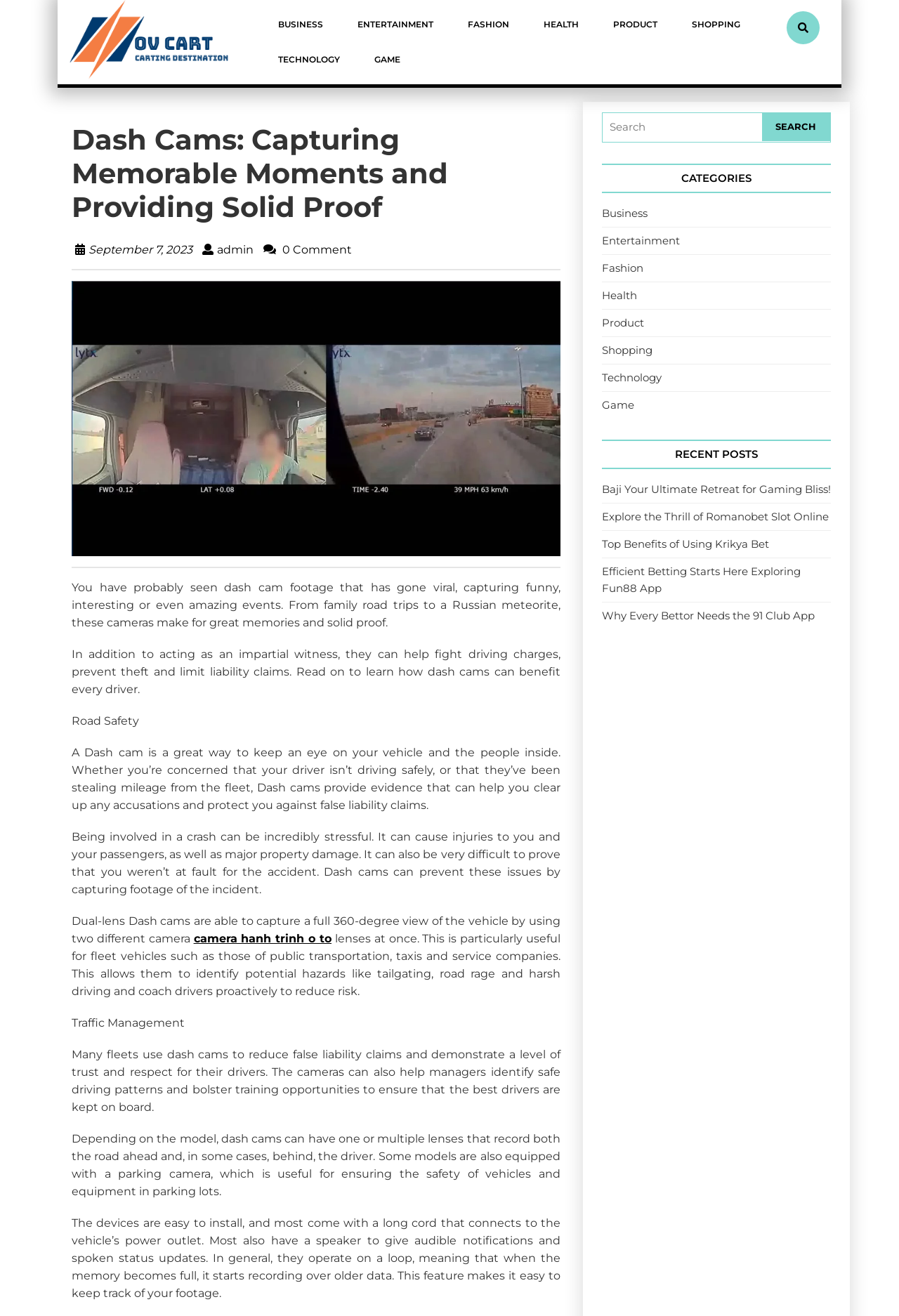Extract the bounding box of the UI element described as: "Shopping".

[0.67, 0.261, 0.726, 0.271]